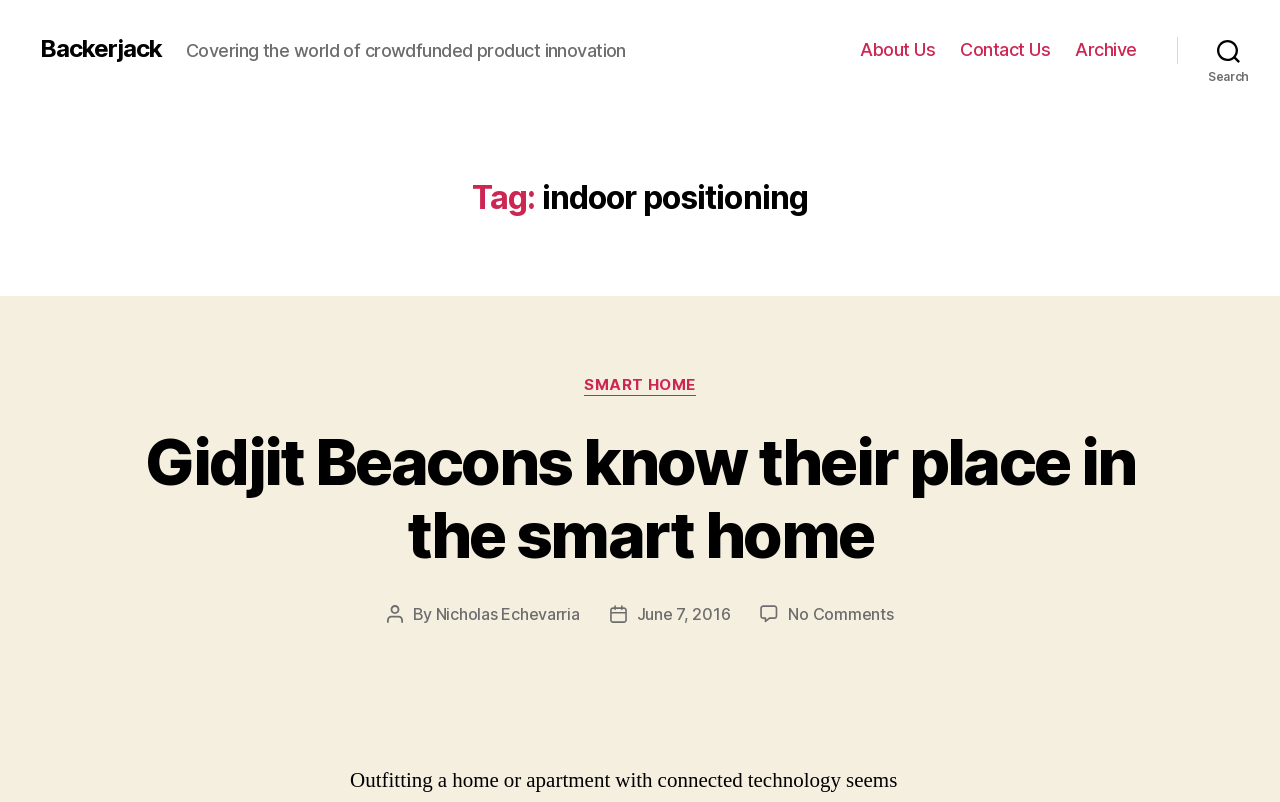Determine the bounding box coordinates of the section to be clicked to follow the instruction: "view posts from June 7, 2016". The coordinates should be given as four float numbers between 0 and 1, formatted as [left, top, right, bottom].

[0.497, 0.753, 0.571, 0.778]